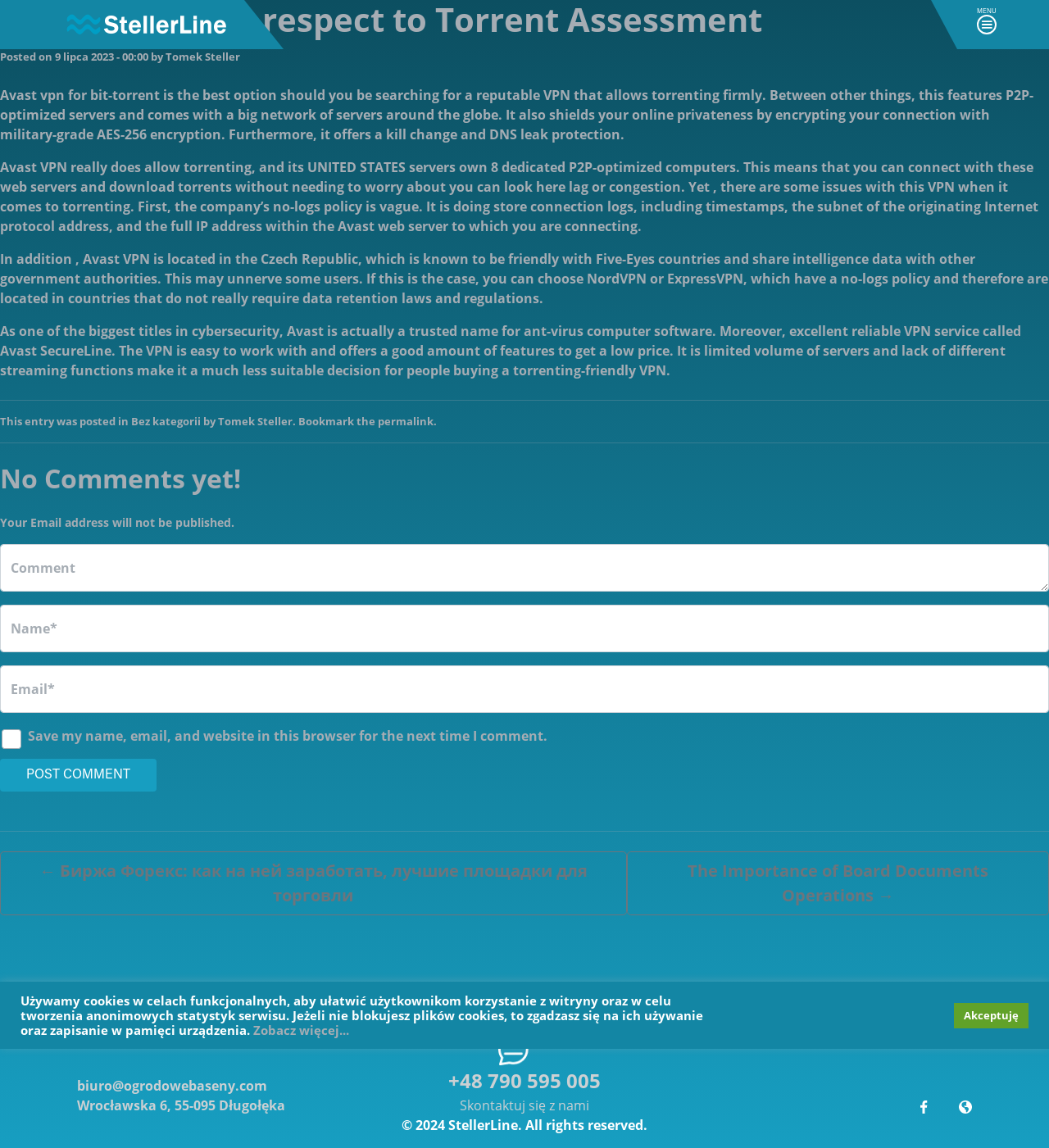Could you locate the bounding box coordinates for the section that should be clicked to accomplish this task: "Click the 'StellerLine' link at the top".

[0.0, 0.0, 0.27, 0.043]